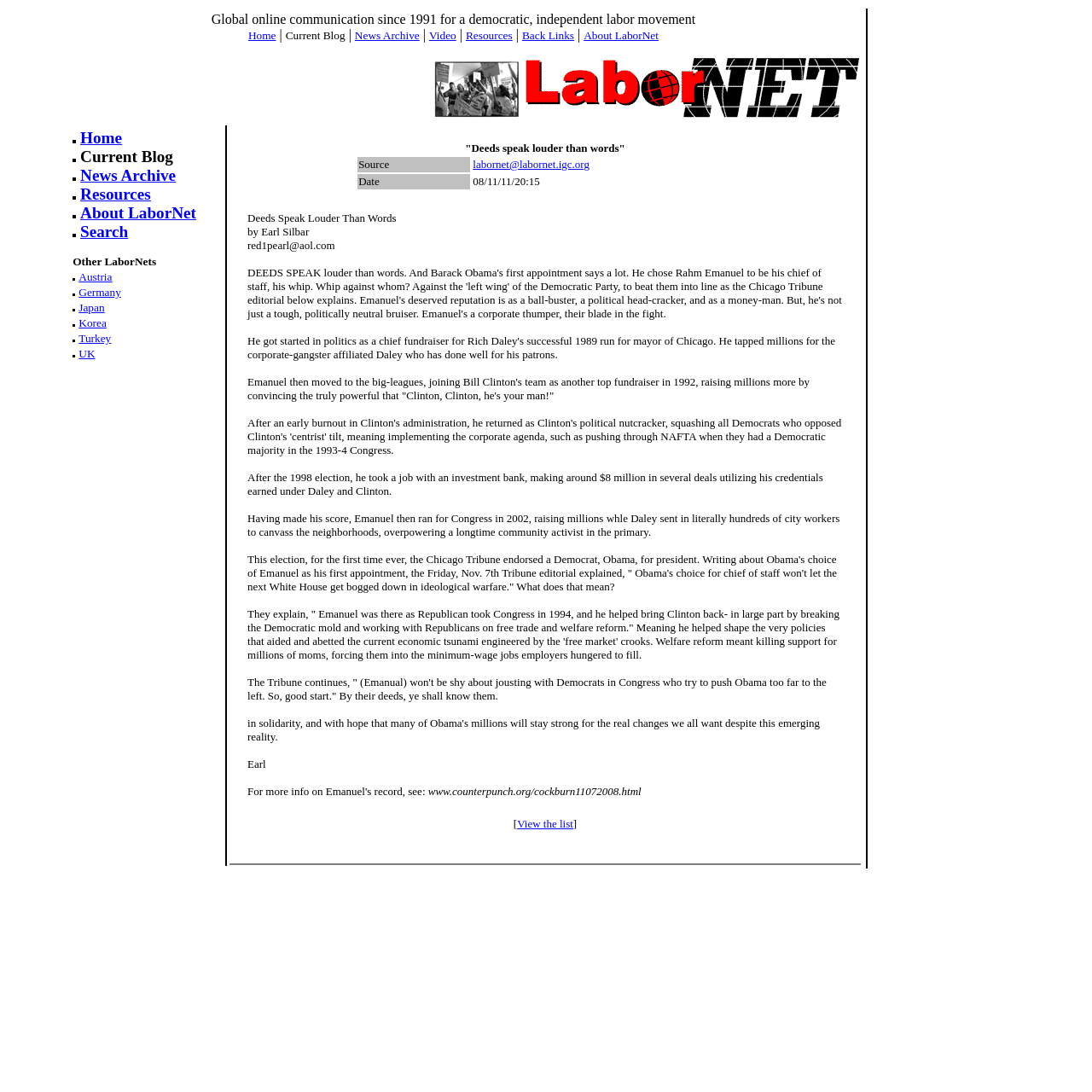Specify the bounding box coordinates of the area that needs to be clicked to achieve the following instruction: "Read the article Deeds Speak Louder Than Words".

[0.223, 0.191, 0.775, 0.734]